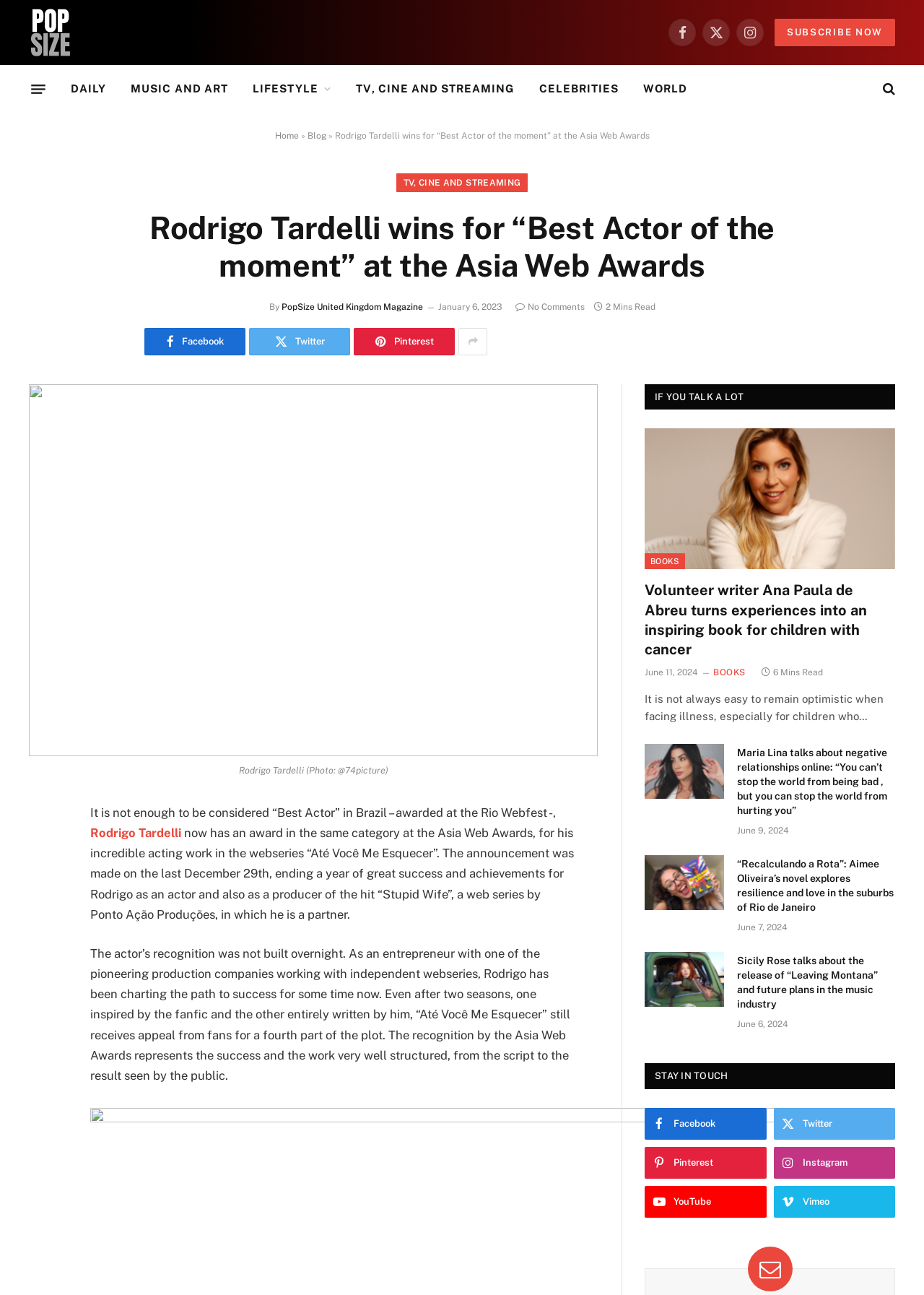What is the principal heading displayed on the webpage?

Rodrigo Tardelli wins for “Best Actor of the moment” at the Asia Web Awards